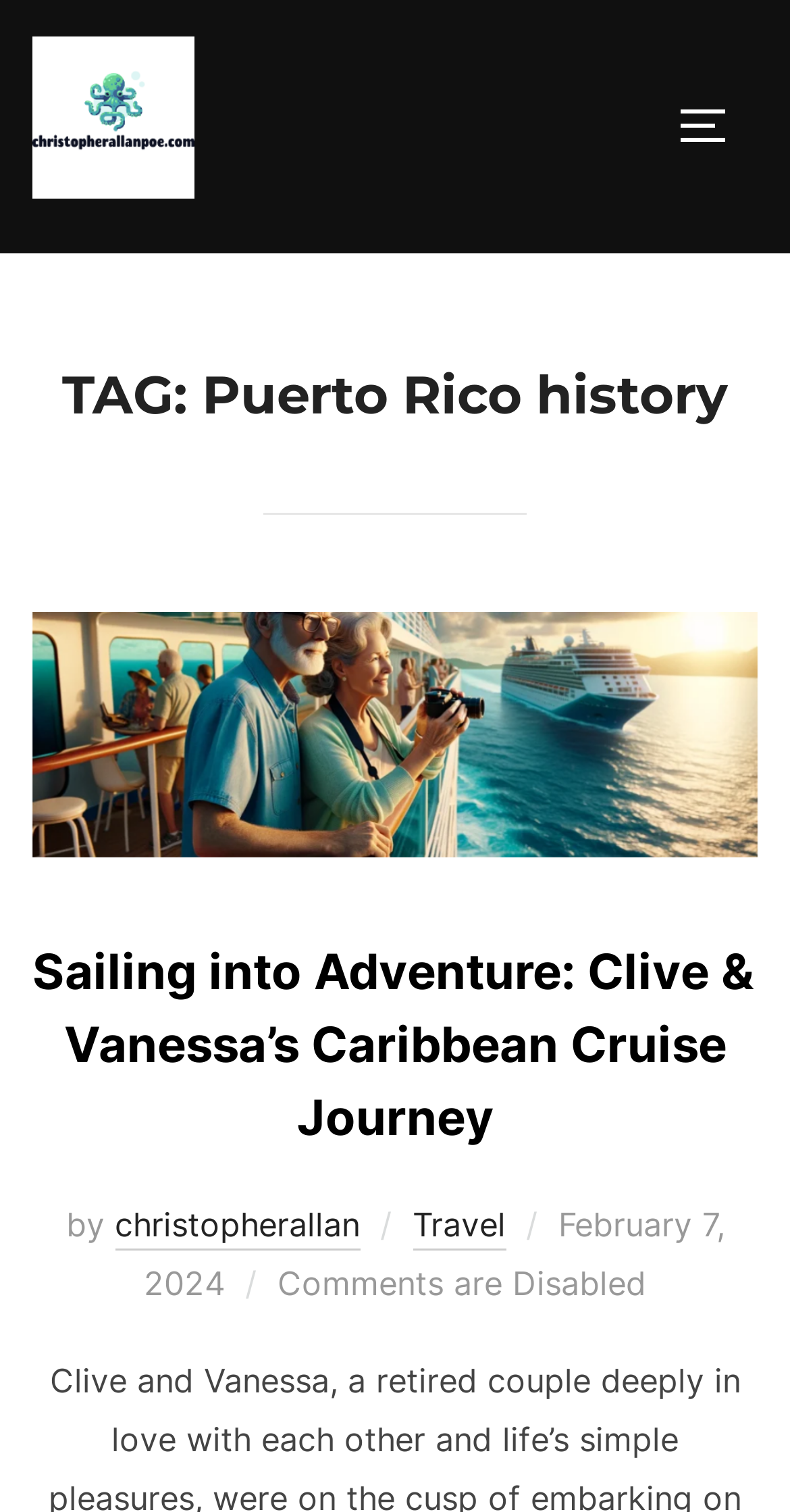When was the article 'Sailing into Adventure: Clive & Vanessa’s Caribbean Cruise Journey' posted?
Based on the visual details in the image, please answer the question thoroughly.

I checked the article section and found the posting date 'February 7, 2024' next to the text 'Posted on'.